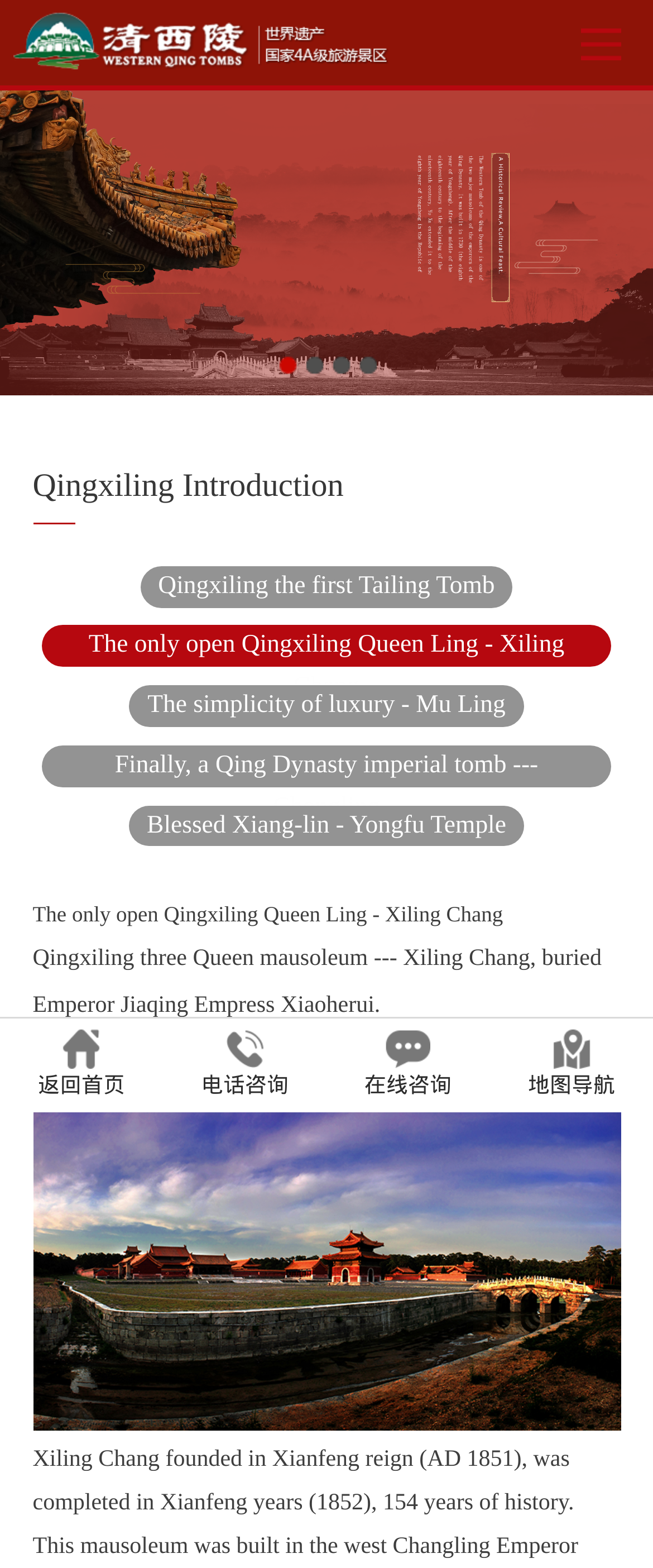Please identify the bounding box coordinates of the element's region that needs to be clicked to fulfill the following instruction: "Click the '返回首页' button". The bounding box coordinates should consist of four float numbers between 0 and 1, i.e., [left, top, right, bottom].

[0.058, 0.656, 0.192, 0.701]